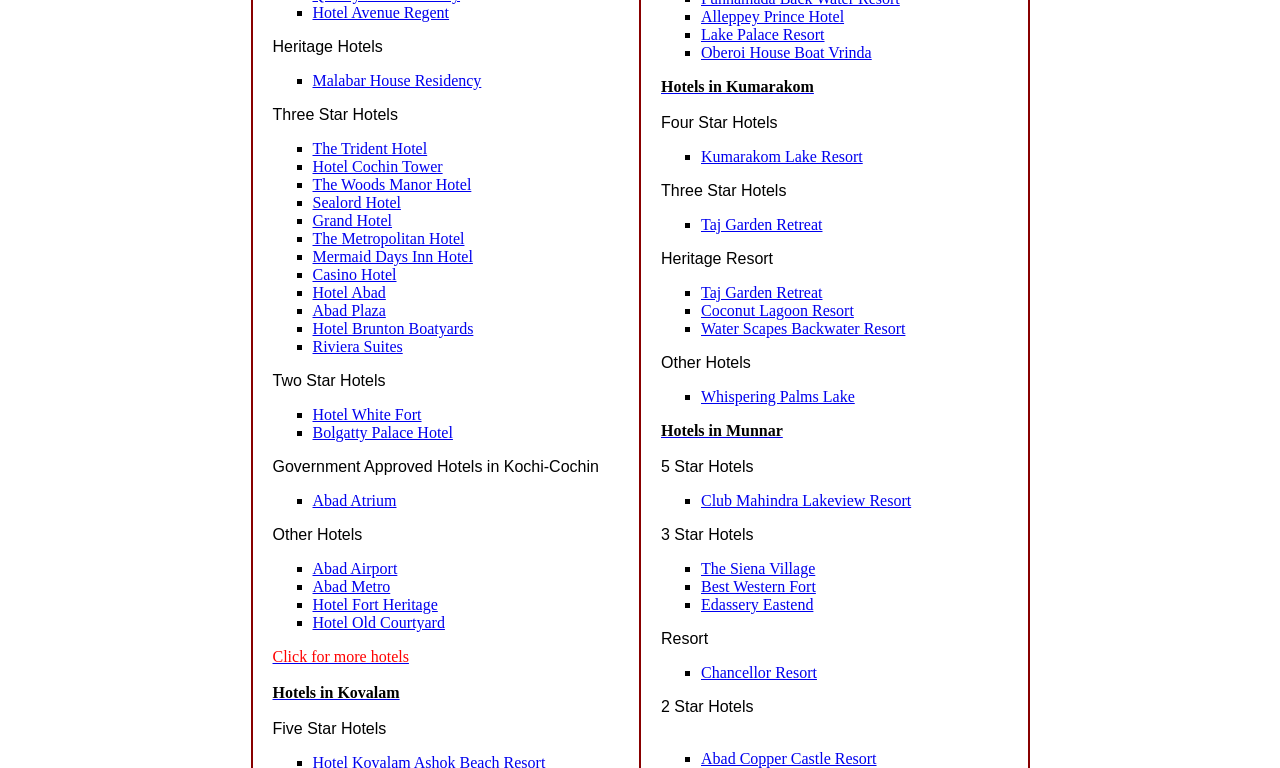Based on the element description "Hotel Fort Heritage", predict the bounding box coordinates of the UI element.

[0.244, 0.776, 0.342, 0.798]